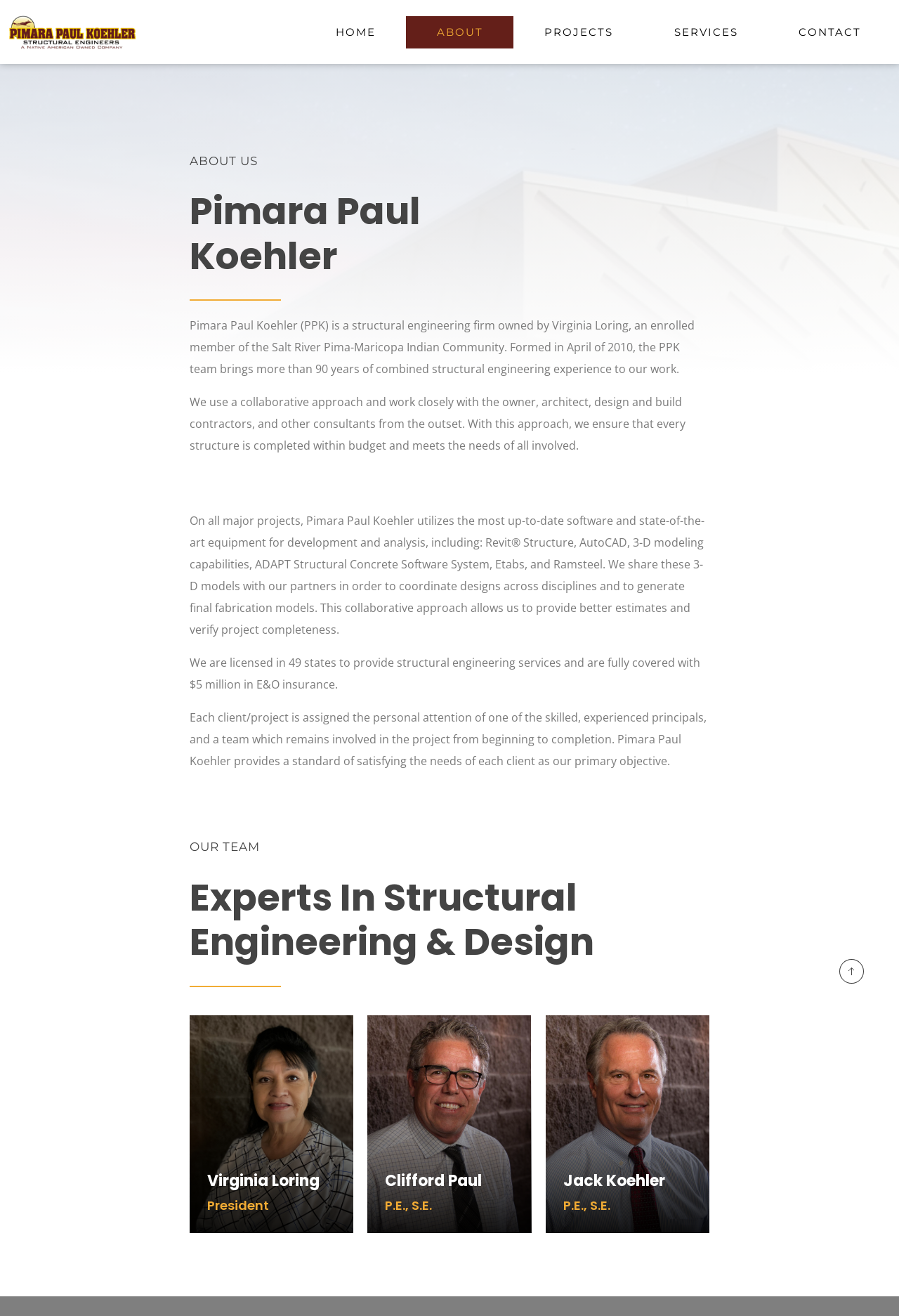Locate the bounding box coordinates of the element that needs to be clicked to carry out the instruction: "Read about Virginia Loring". The coordinates should be given as four float numbers ranging from 0 to 1, i.e., [left, top, right, bottom].

[0.211, 0.771, 0.393, 0.937]